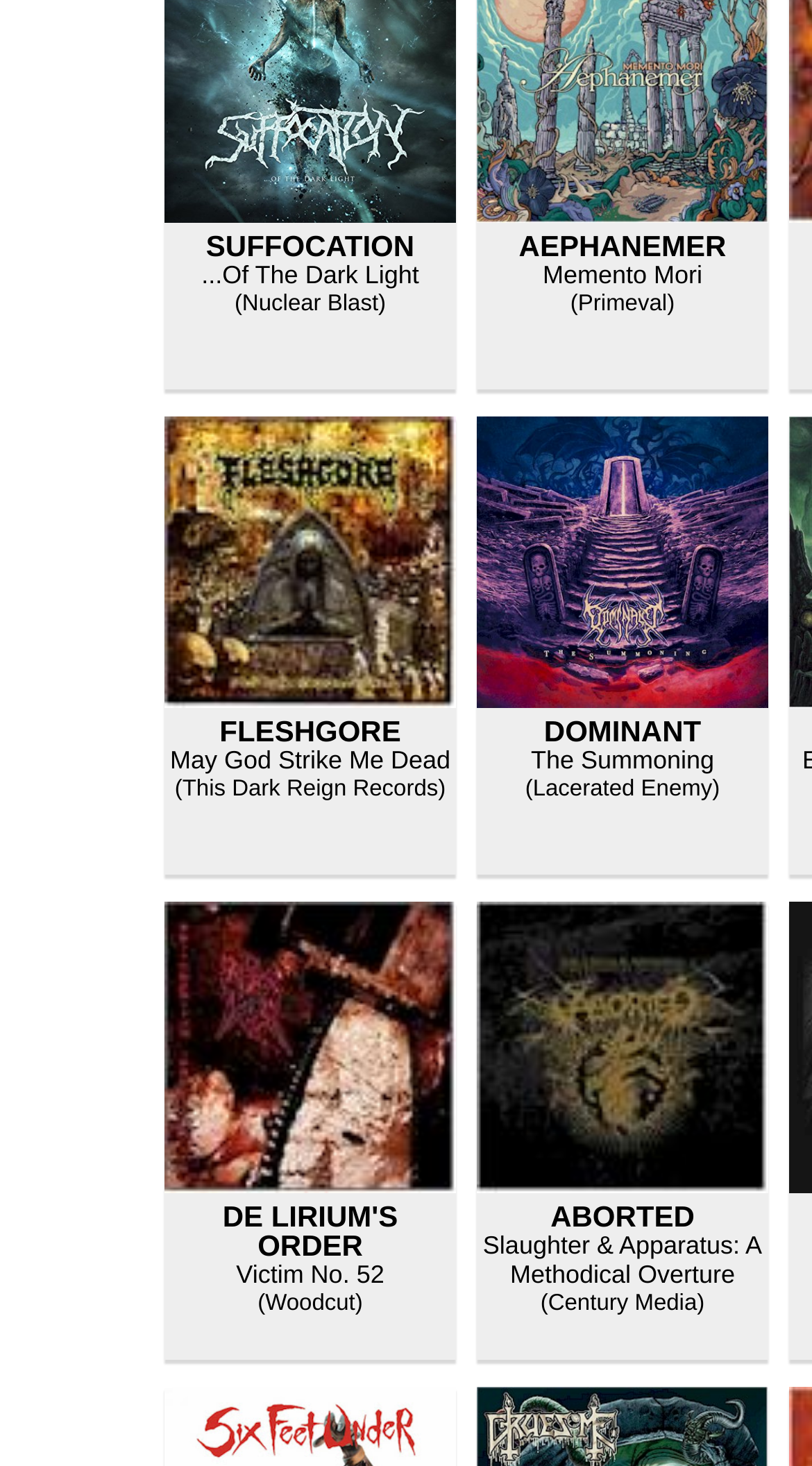What is the album title of the band FLESHGORE? Observe the screenshot and provide a one-word or short phrase answer.

May God Strike Me Dead